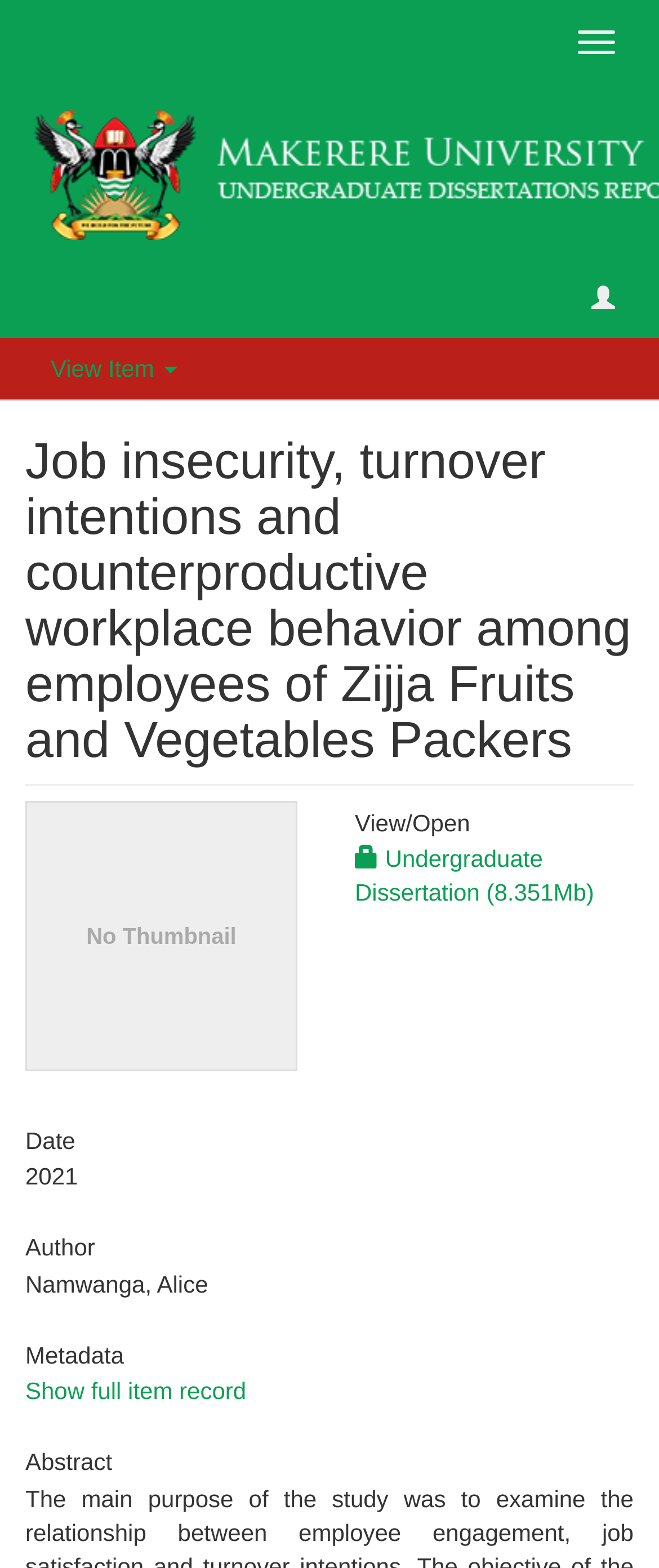Using details from the image, please answer the following question comprehensively:
What is the year of the dissertation?

I found the answer by looking at the 'Date' heading and the corresponding static text, which is '2021'.